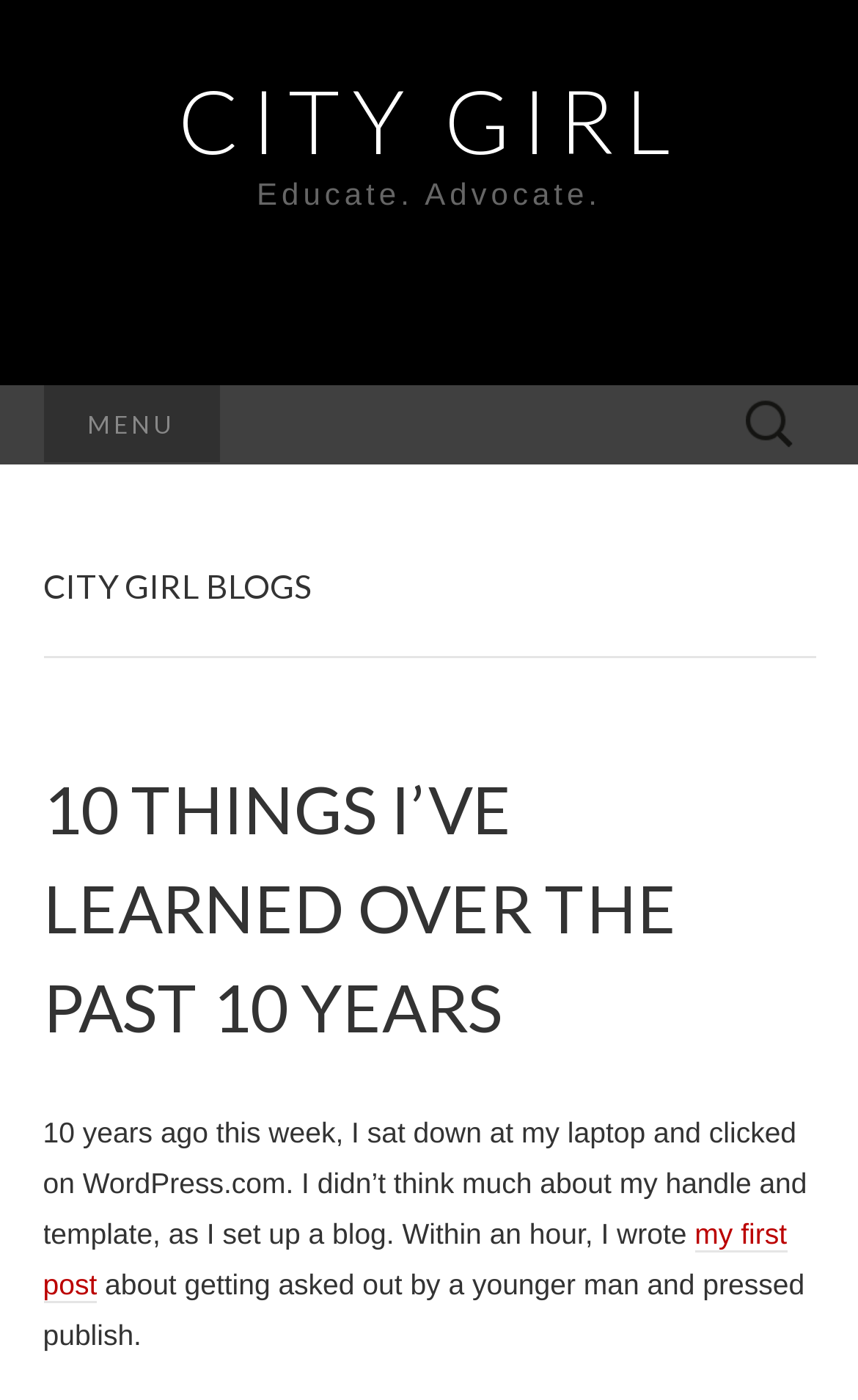Please analyze the image and give a detailed answer to the question:
What is the name of the blog?

The name of the blog can be found in the top-left corner of the webpage, where it says 'CITY GIRL Educate. Advocate.' in a heading element.